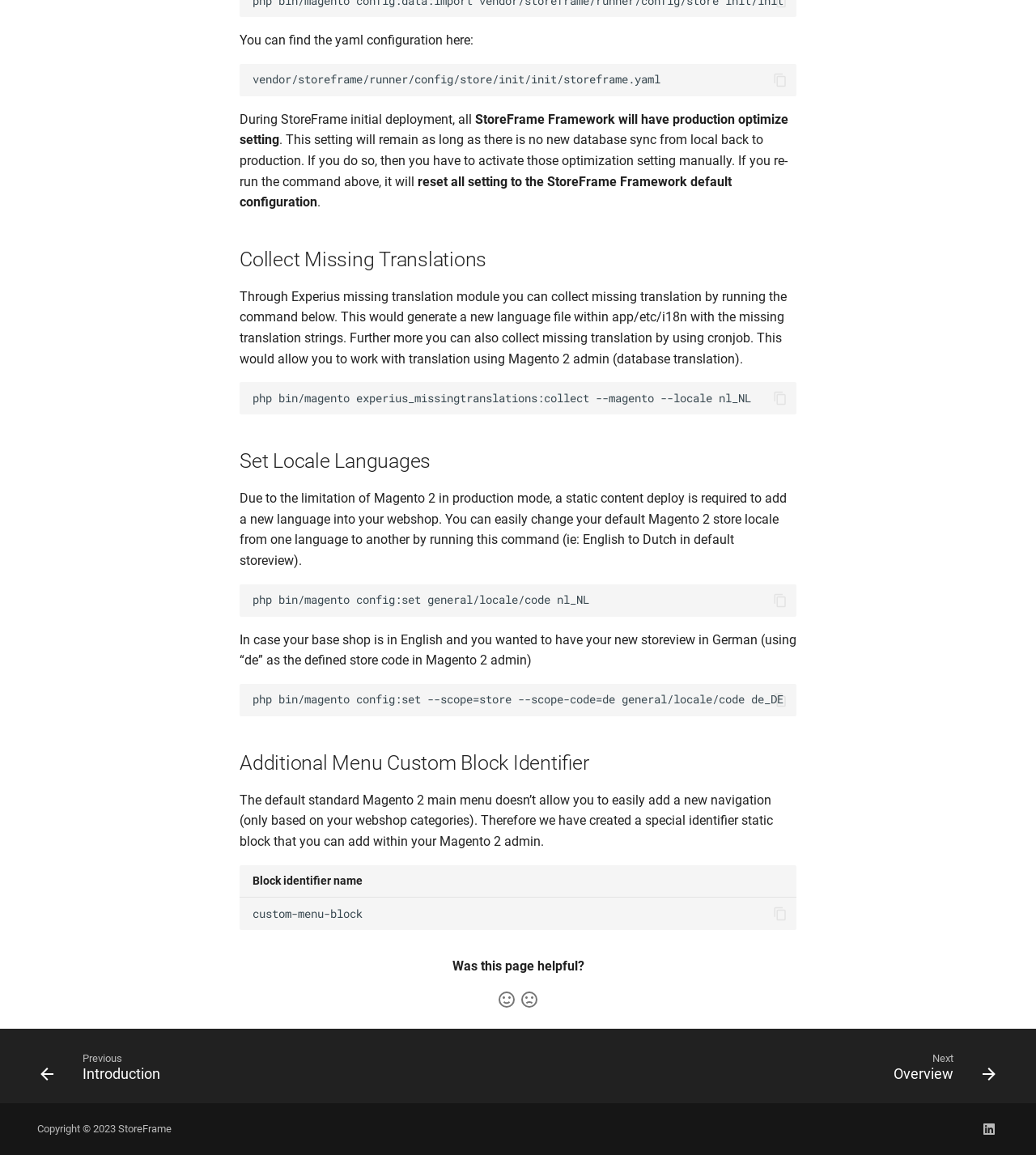Using the elements shown in the image, answer the question comprehensively: What is the default Magento 2 store locale?

According to the text, the default Magento 2 store locale is English, and it can be changed to other languages such as Dutch or German using specific commands.